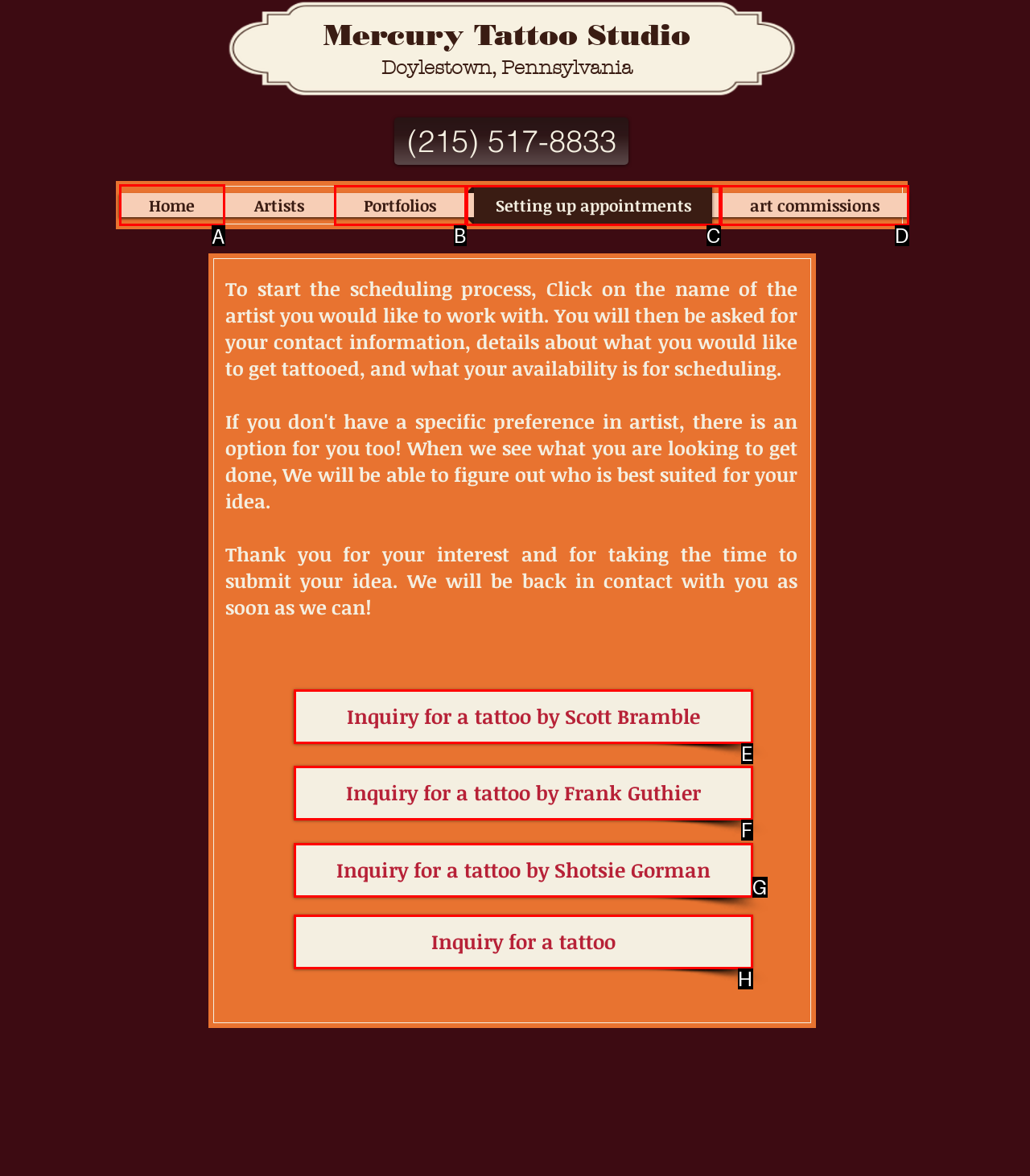Identify the correct HTML element to click for the task: Click on the 'Home' link. Provide the letter of your choice.

A